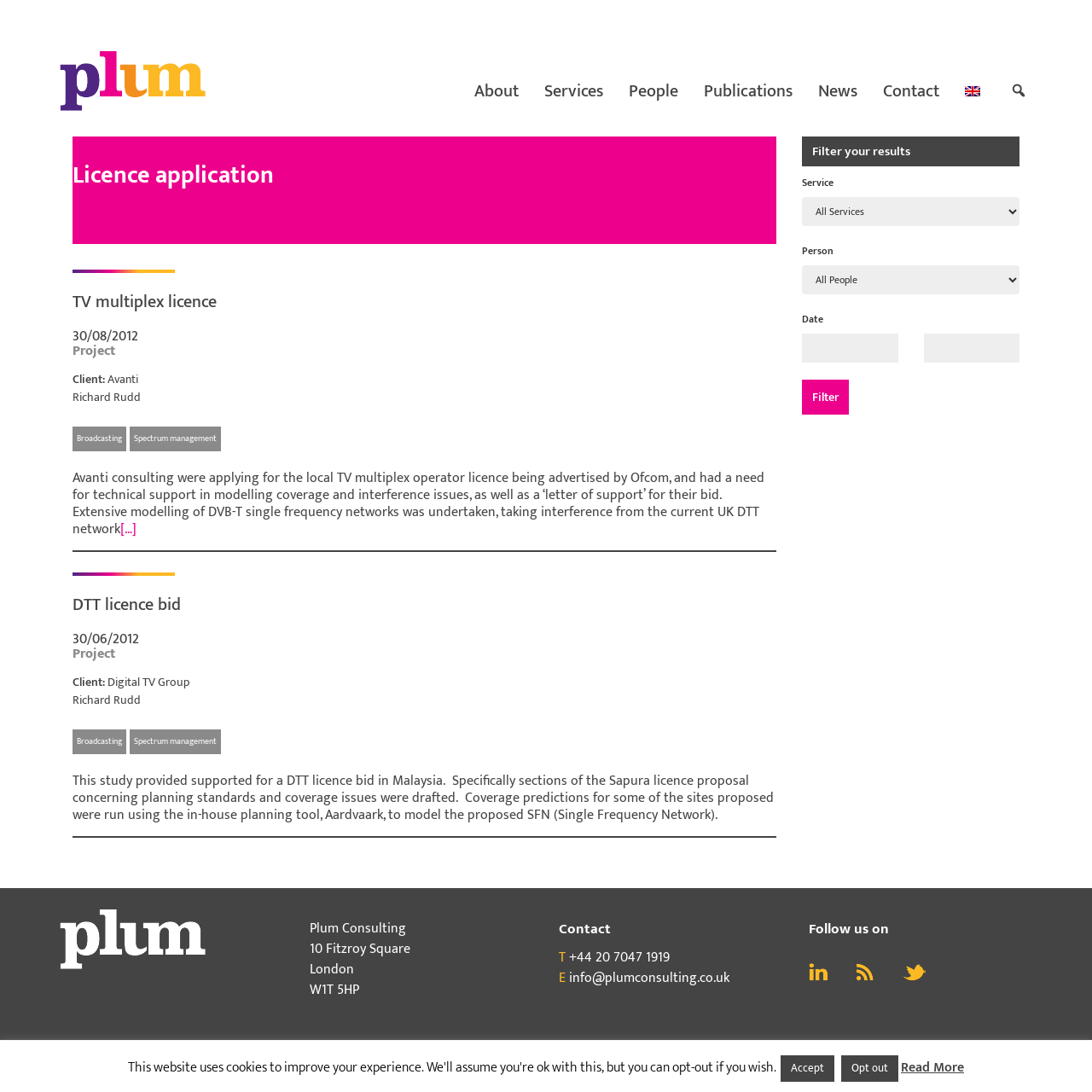Please identify the bounding box coordinates of the area I need to click to accomplish the following instruction: "Click the 'About' link".

[0.434, 0.072, 0.475, 0.095]